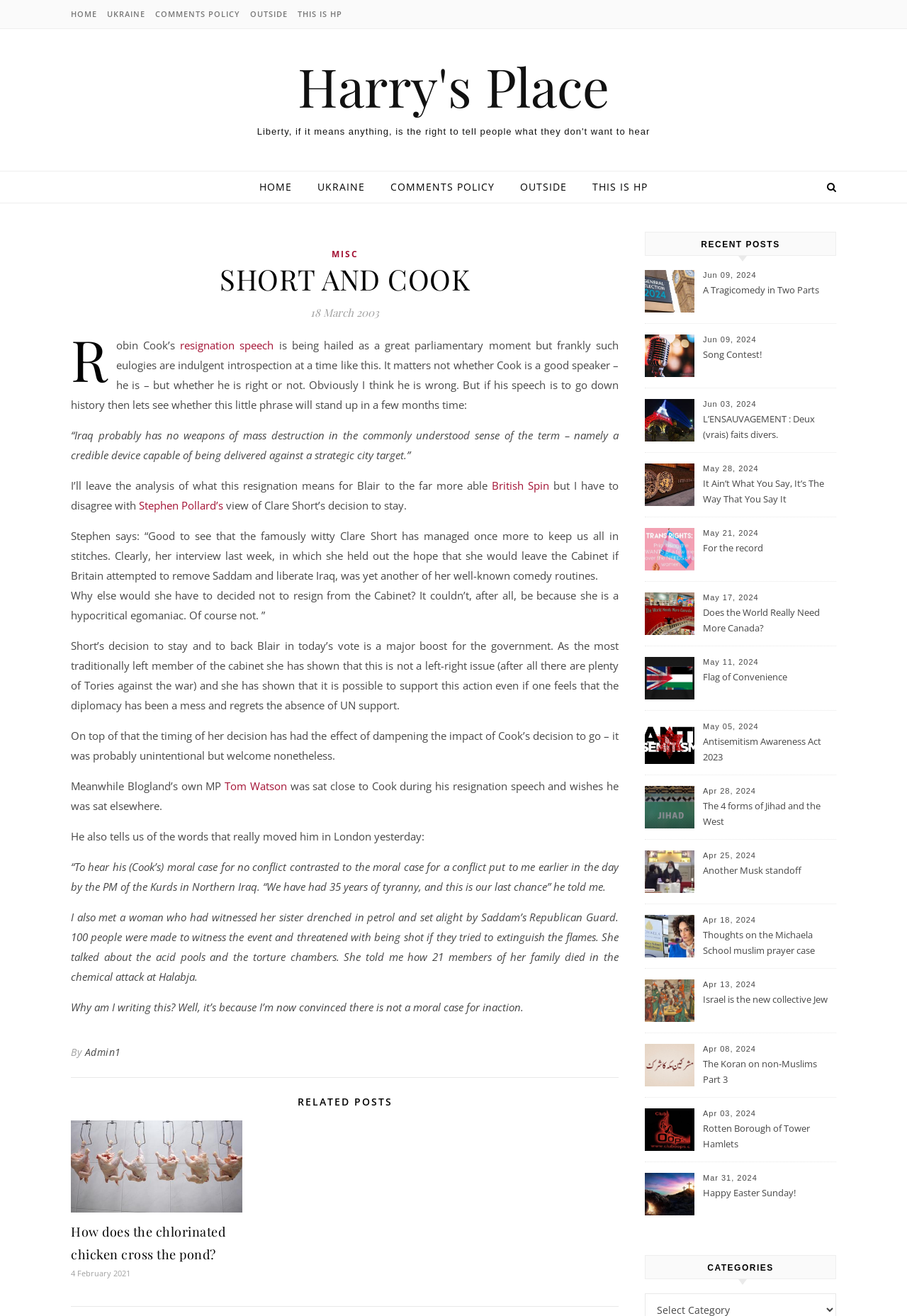Could you provide the bounding box coordinates for the portion of the screen to click to complete this instruction: "Check the 'RELATED POSTS'"?

[0.078, 0.834, 0.682, 0.841]